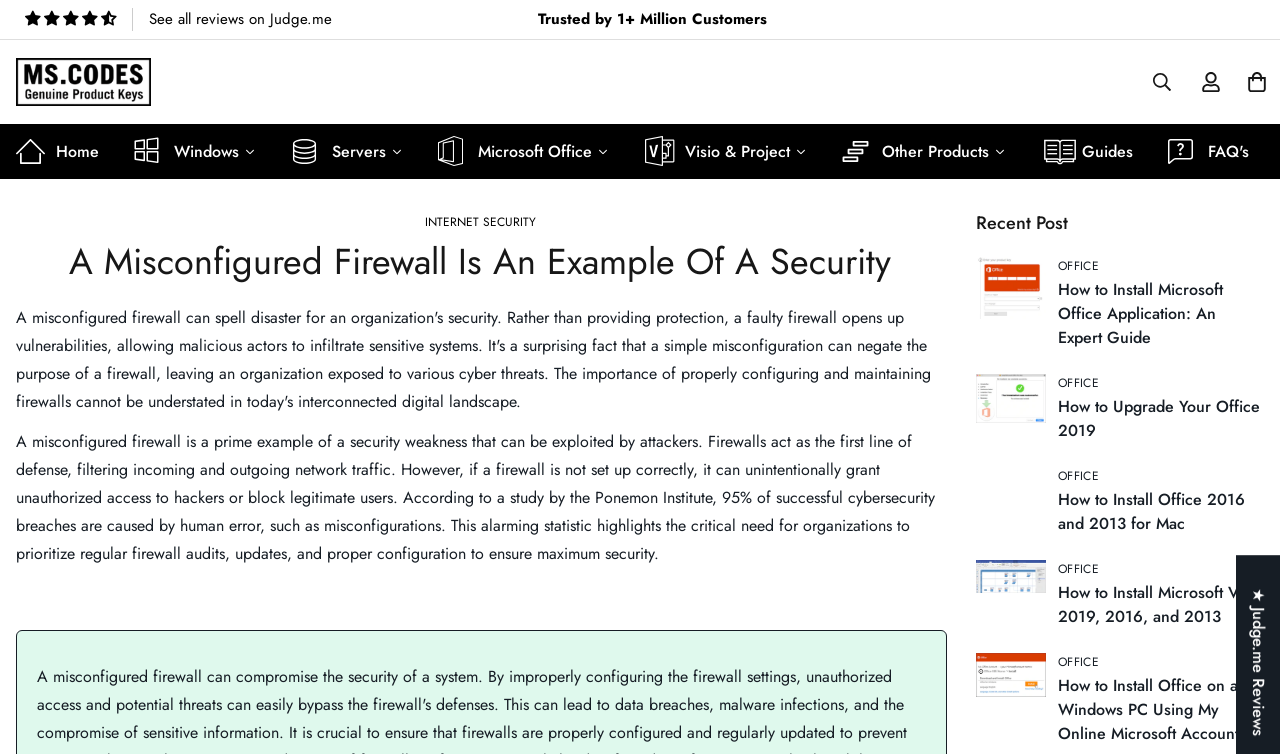Specify the bounding box coordinates of the element's region that should be clicked to achieve the following instruction: "Click on the button to navigate to the INTERNET SECURITY page". The bounding box coordinates consist of four float numbers between 0 and 1, in the format [left, top, right, bottom].

[0.332, 0.282, 0.418, 0.306]